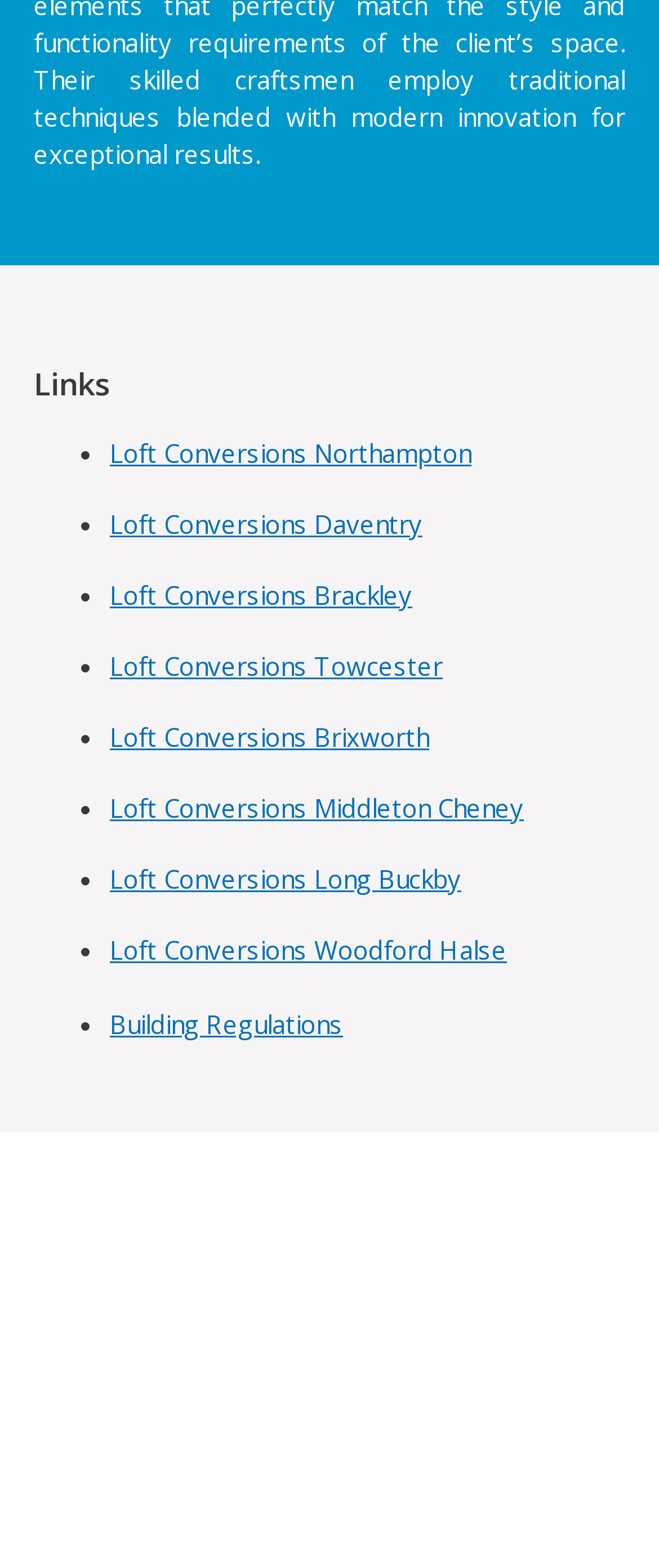Locate the UI element described by Loft Conversions Middleton Cheney in the provided webpage screenshot. Return the bounding box coordinates in the format (top-left x, top-left y, bottom-right x, bottom-right y), ensuring all values are between 0 and 1.

[0.167, 0.504, 0.795, 0.526]